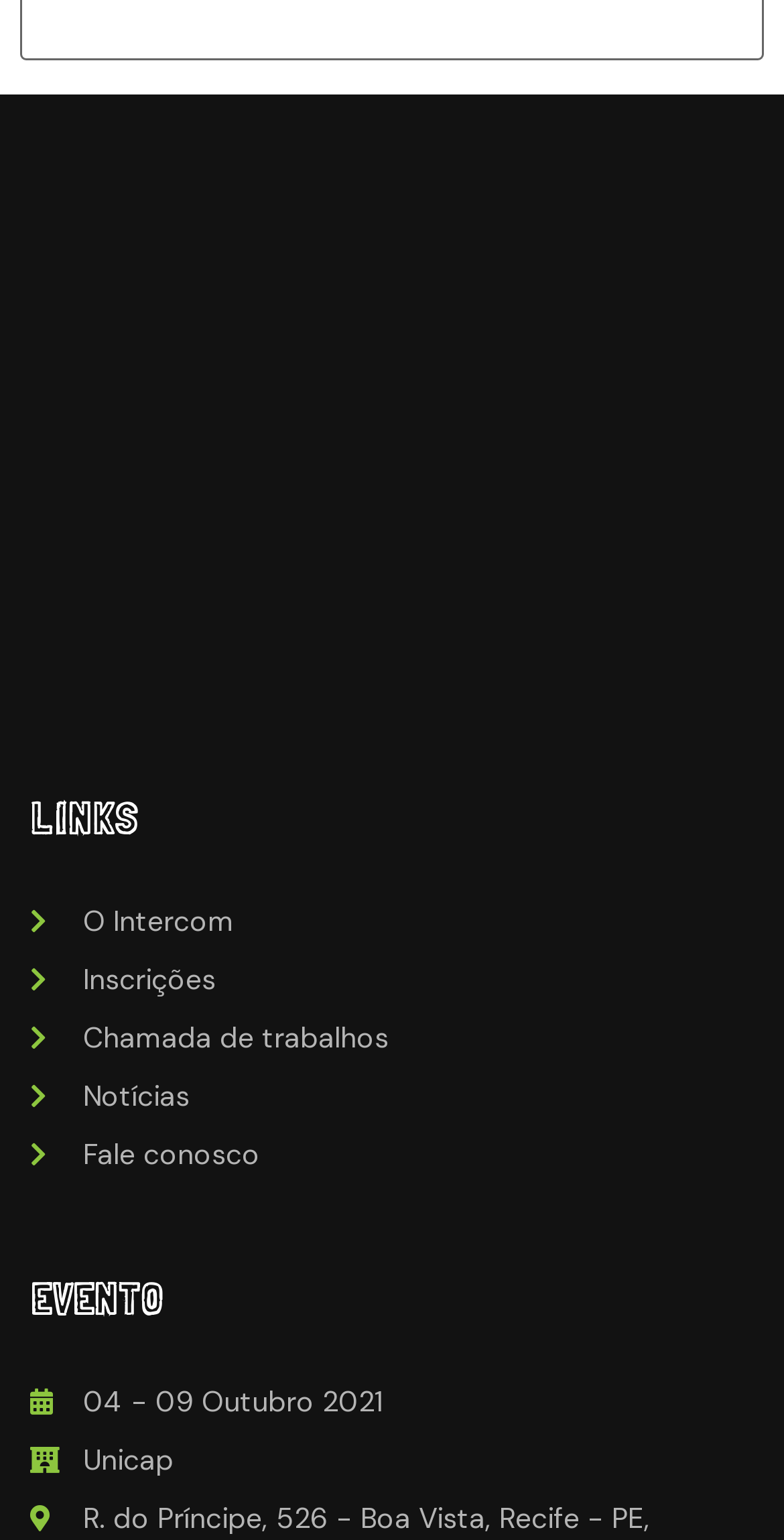What is the event location?
Provide a comprehensive and detailed answer to the question.

The event location is mentioned as 'Unicap' which is located below the event date.